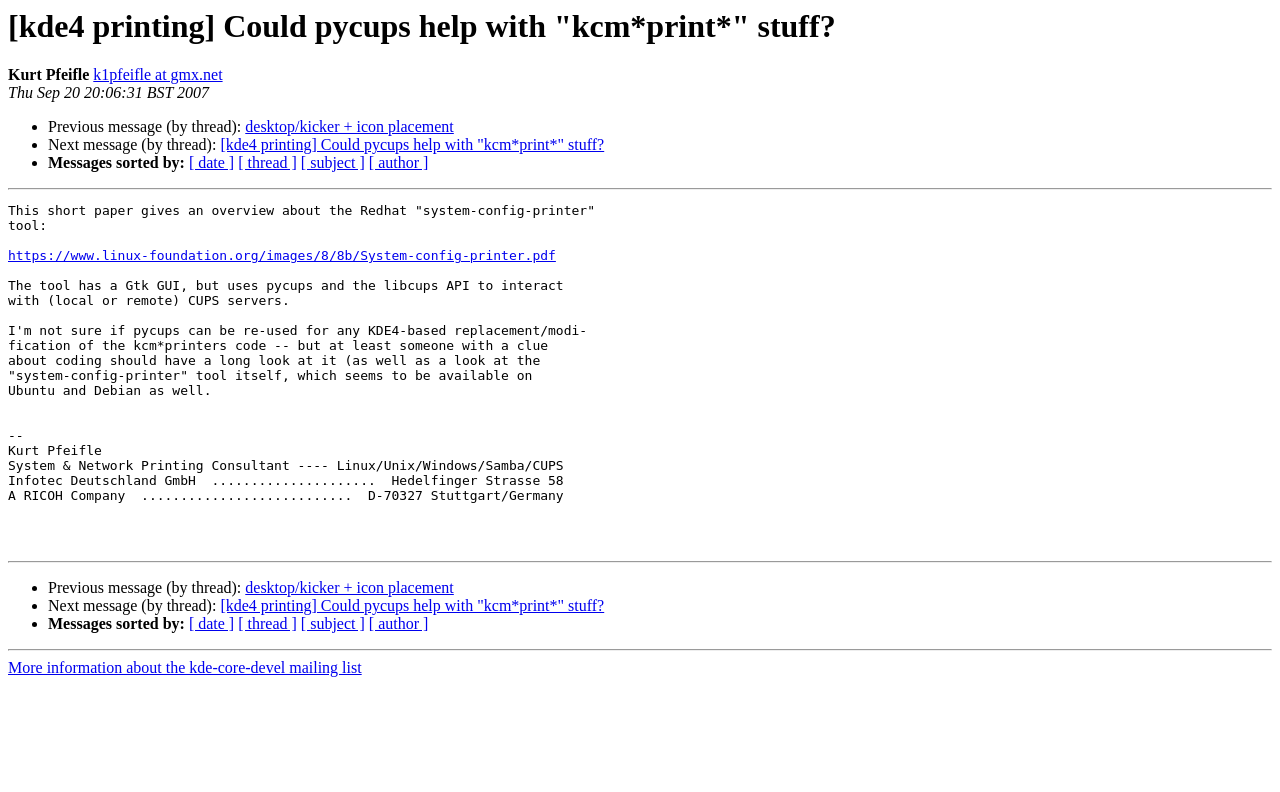Answer the question below using just one word or a short phrase: 
What is the topic of the previous message?

desktop/kicker + icon placement